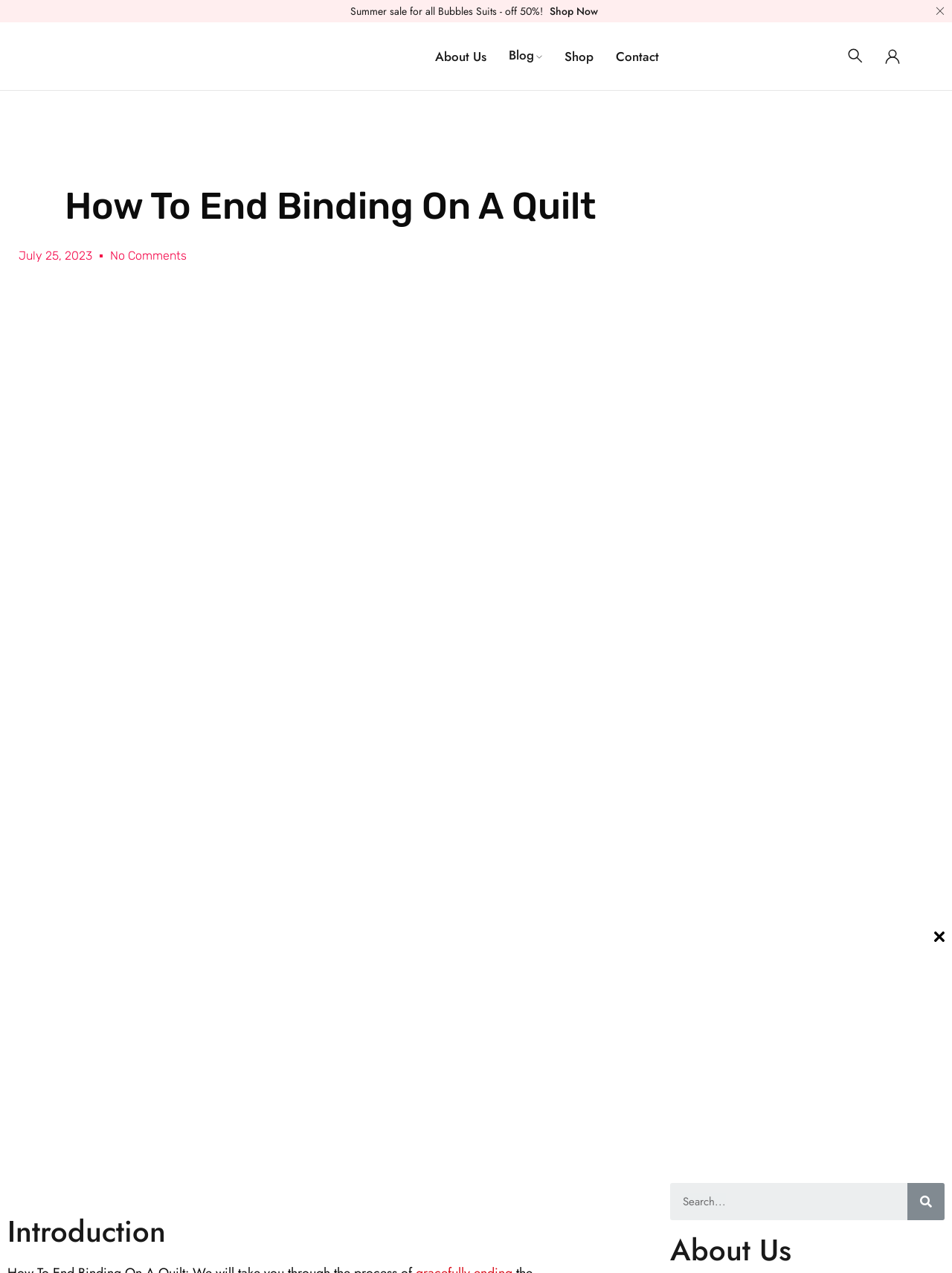Please reply with a single word or brief phrase to the question: 
How many images are there on the webpage?

5